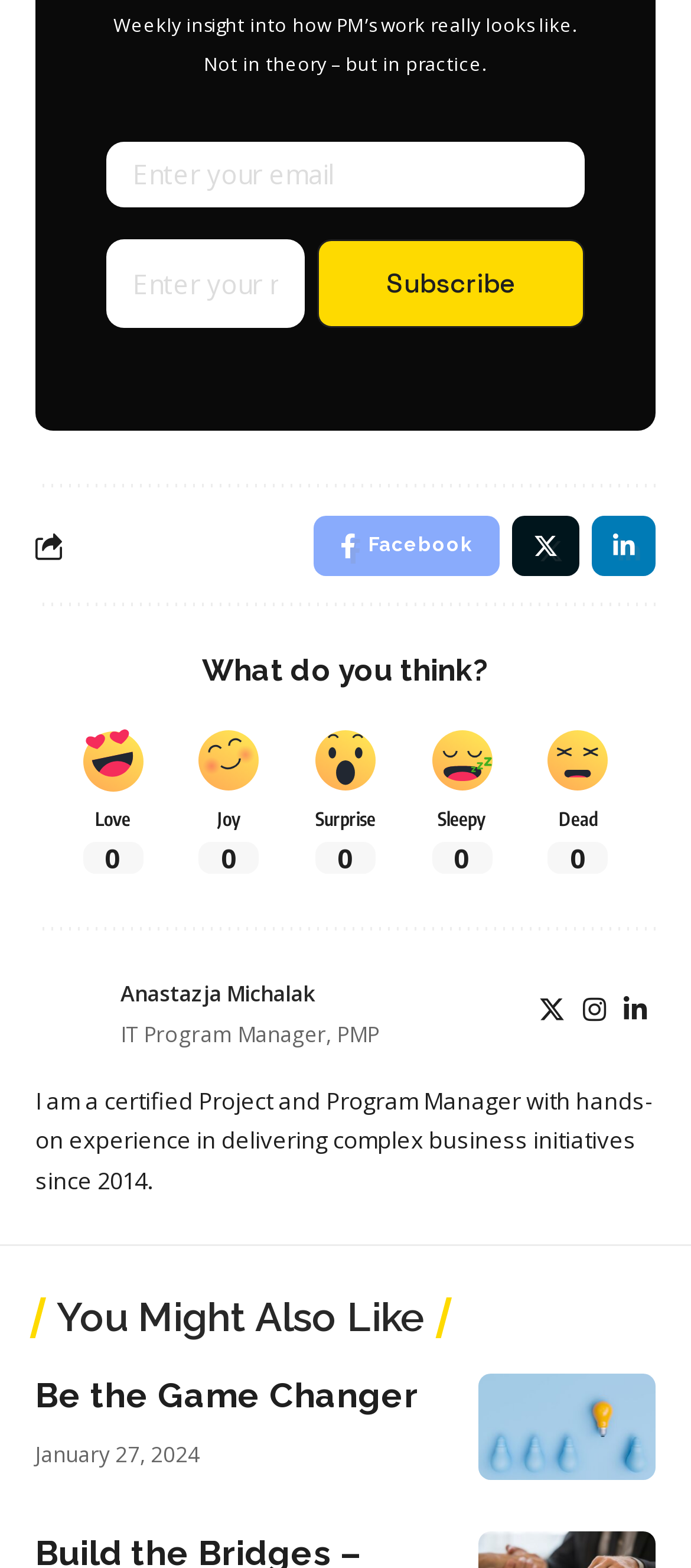Please determine the bounding box coordinates of the section I need to click to accomplish this instruction: "Subscribe".

[0.459, 0.152, 0.846, 0.21]